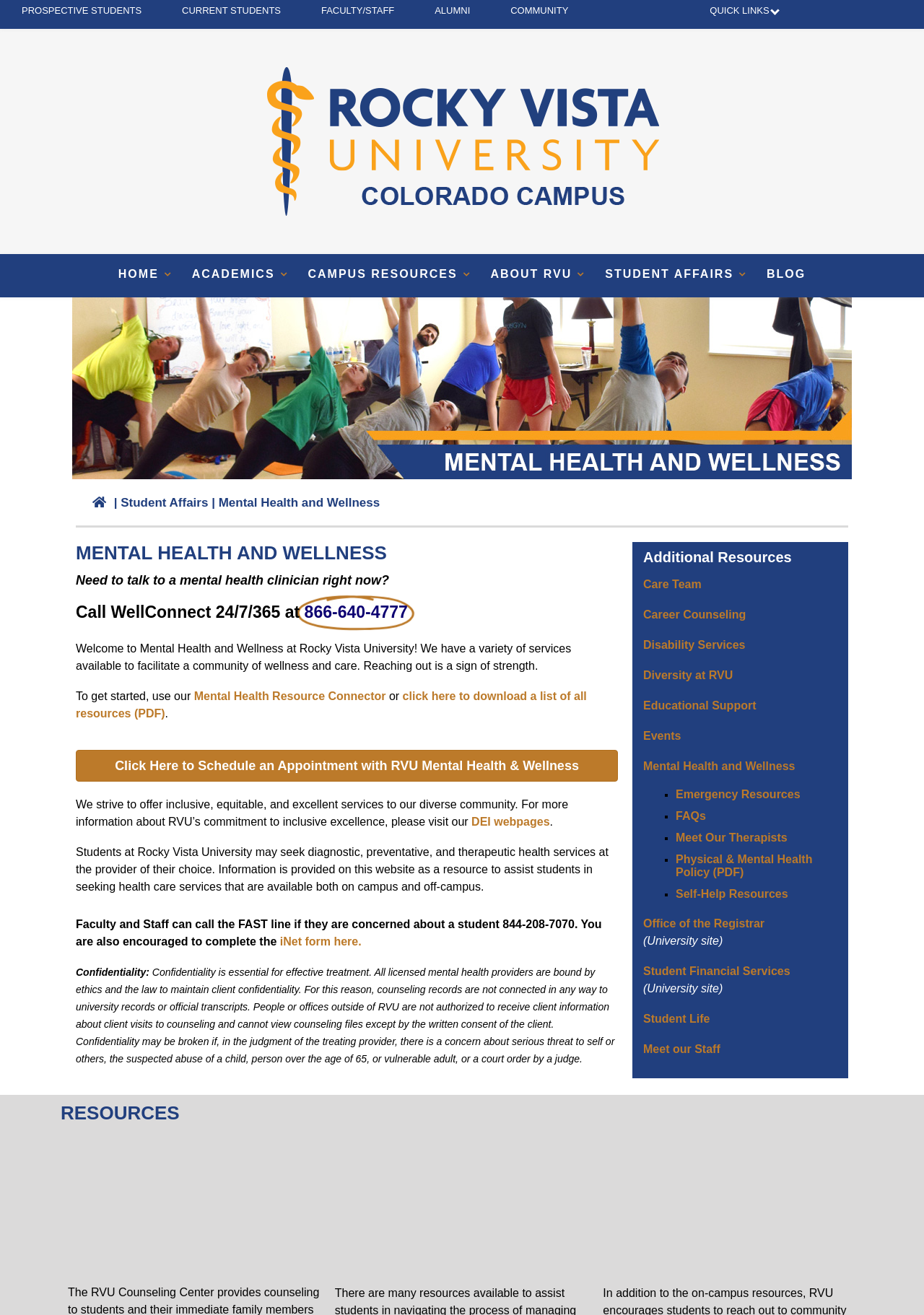Determine the webpage's heading and output its text content.

MENTAL HEALTH AND WELLNESS